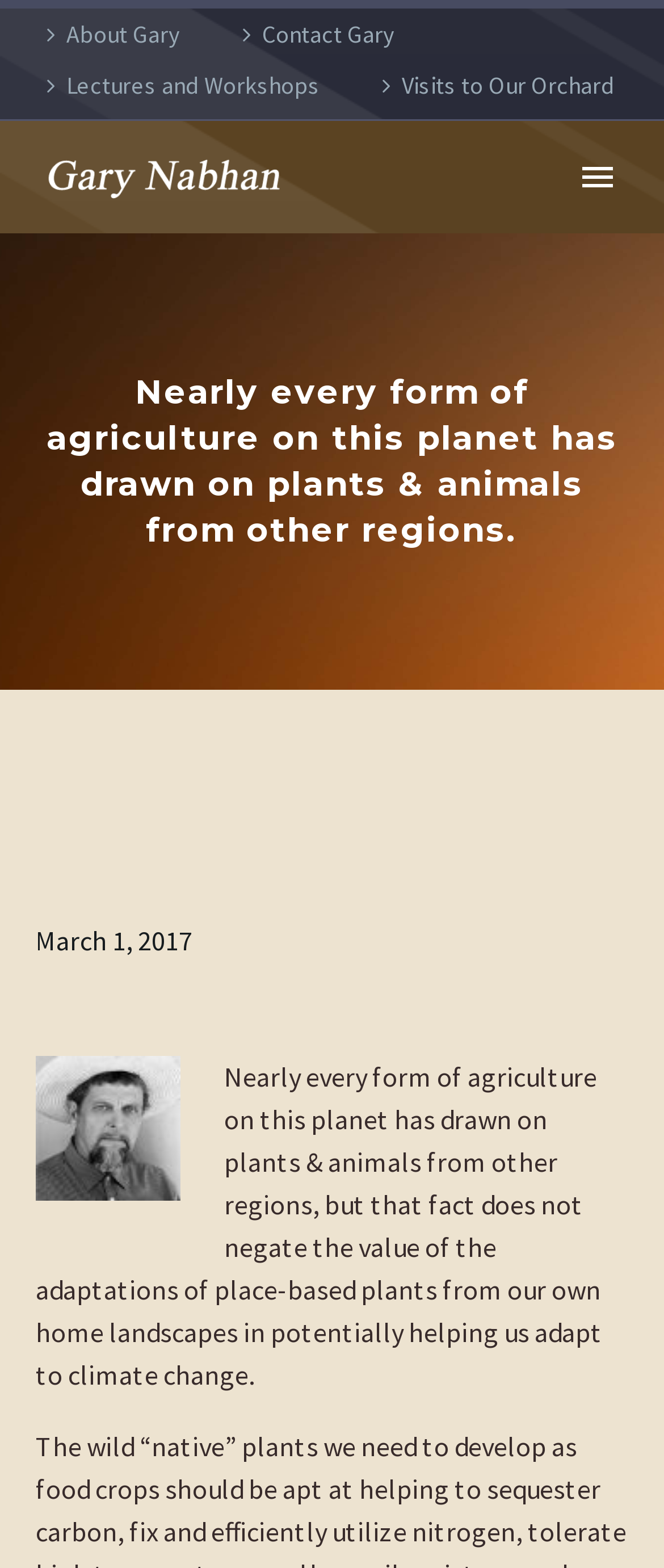Could you indicate the bounding box coordinates of the region to click in order to complete this instruction: "Go to the Gallery".

[0.056, 0.391, 0.944, 0.448]